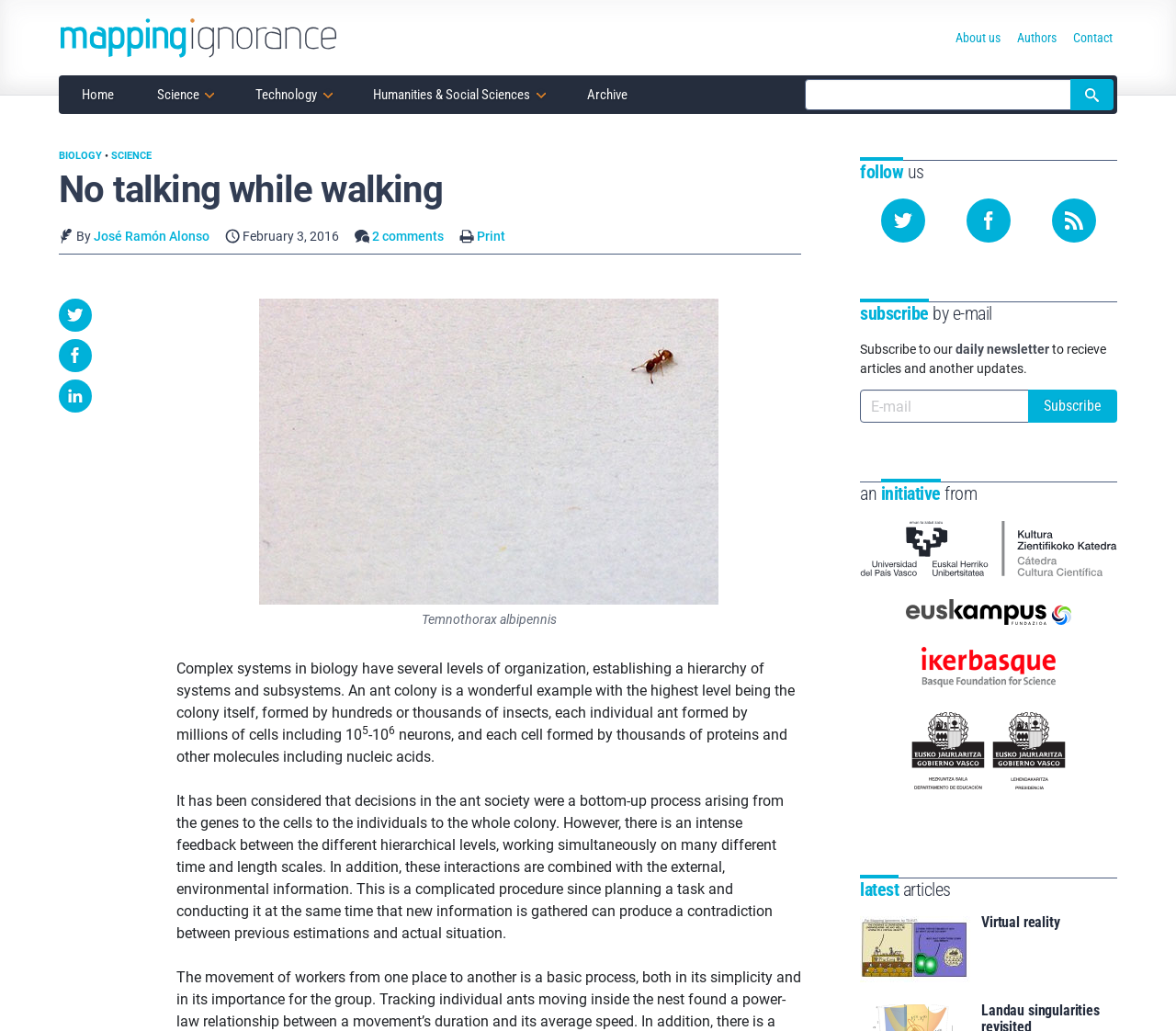Based on the description "parent_node: Eusko Jaurlaritza - Lehendakaritza", find the bounding box of the specified UI element.

[0.841, 0.688, 0.909, 0.766]